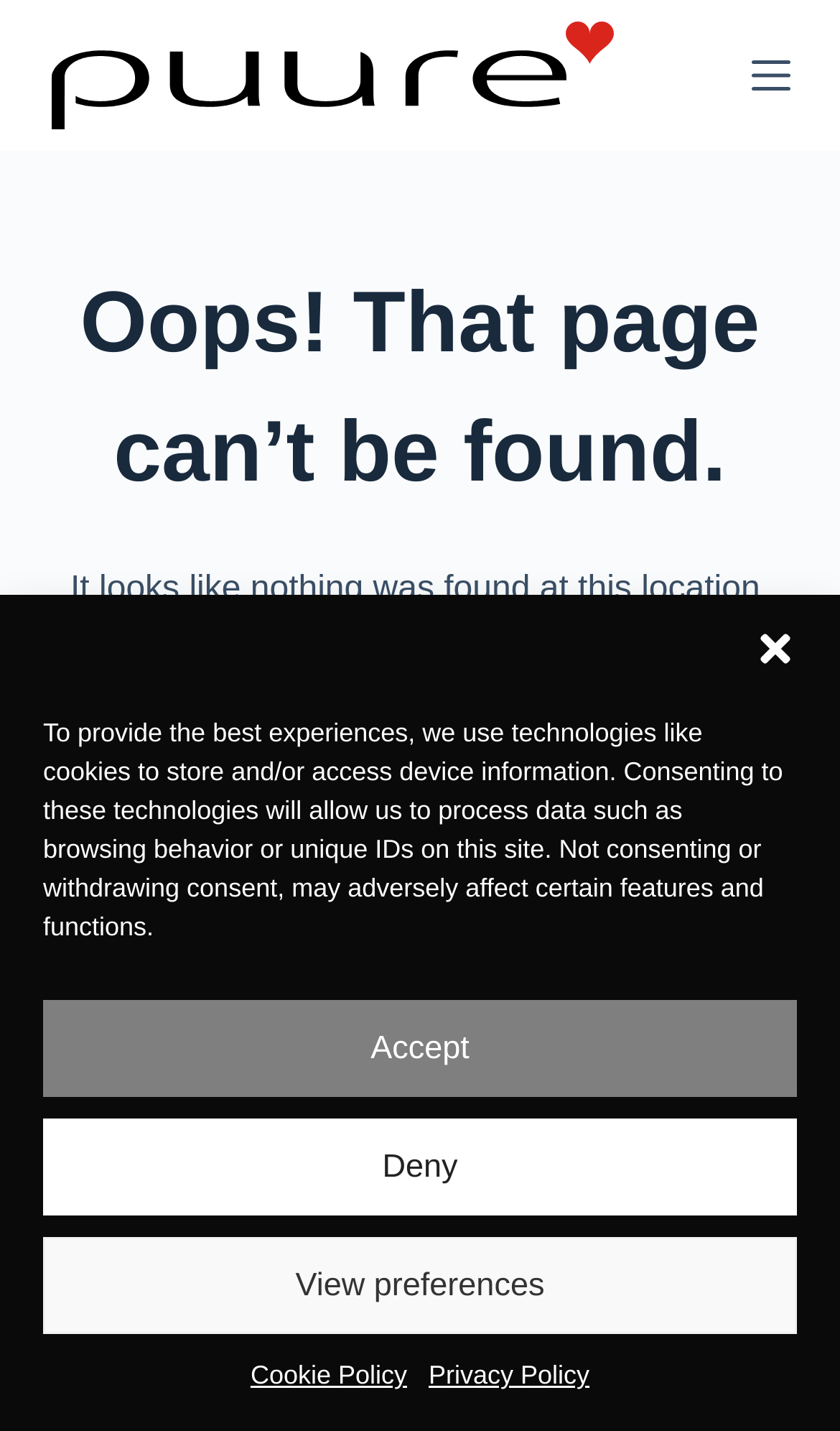Indicate the bounding box coordinates of the clickable region to achieve the following instruction: "Go to Facebook."

[0.467, 0.833, 0.533, 0.873]